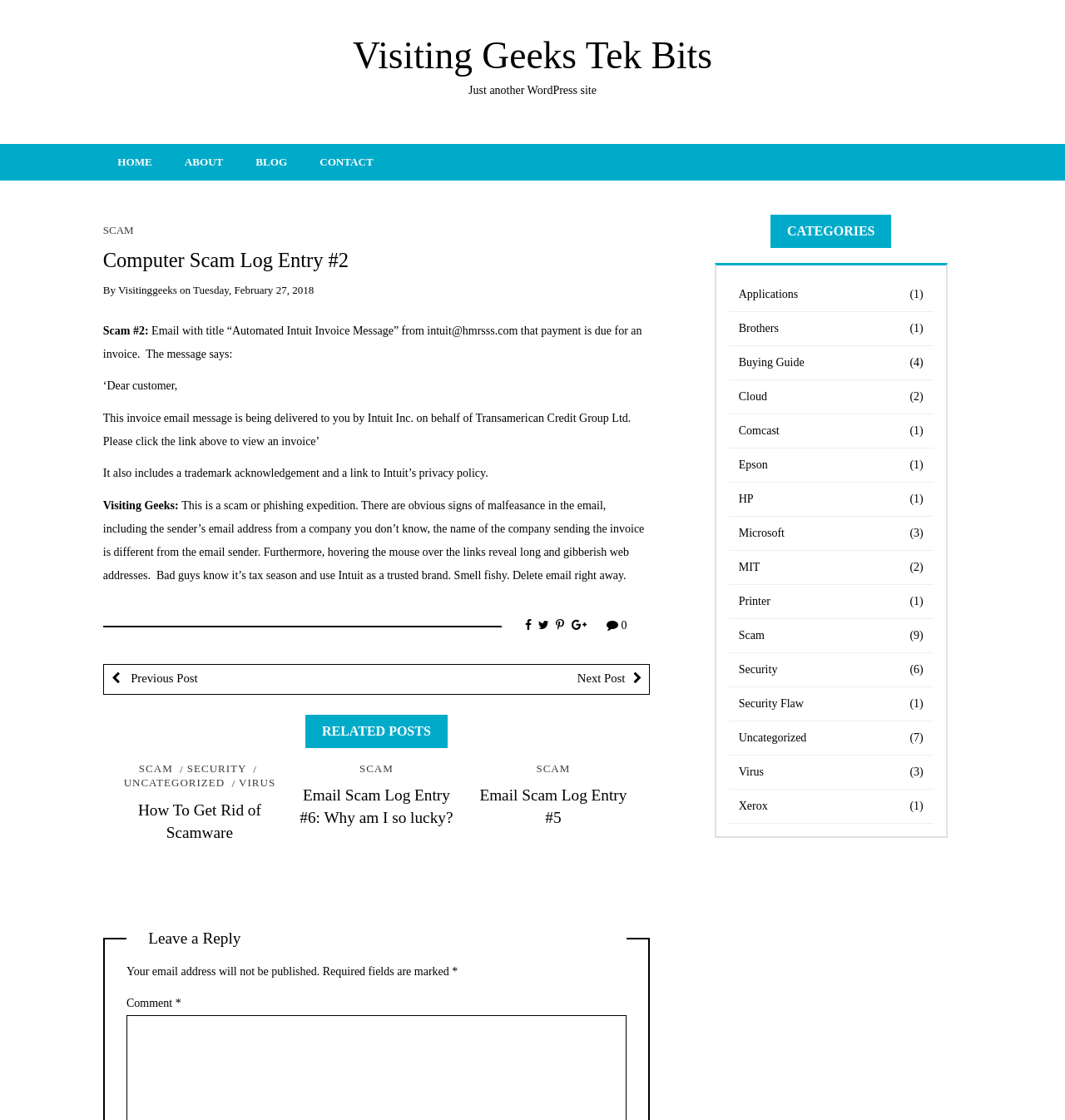Locate the bounding box of the UI element described by: "Tuesday, February 27, 2018" in the given webpage screenshot.

[0.181, 0.253, 0.295, 0.264]